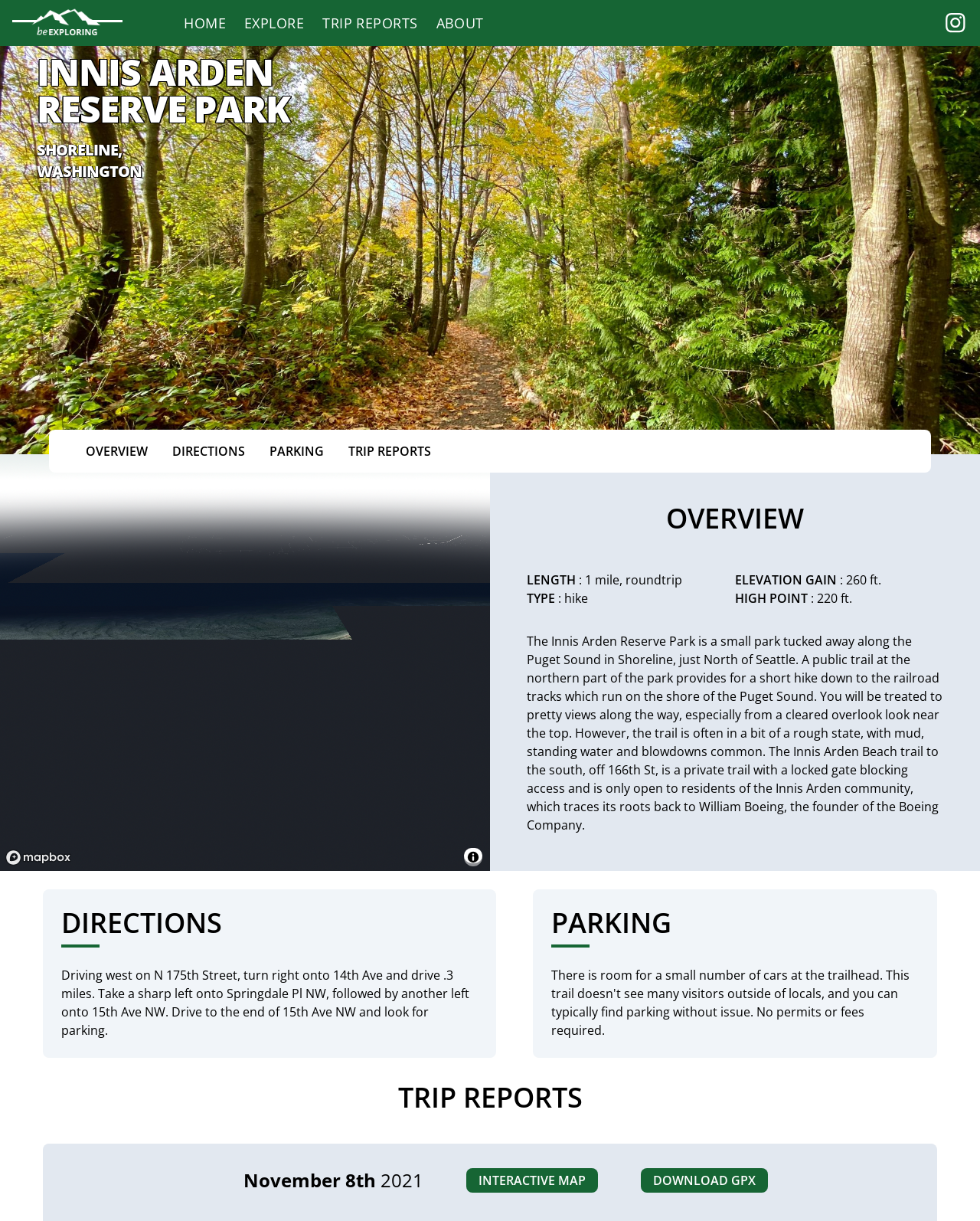Determine the bounding box coordinates of the clickable region to carry out the instruction: "Toggle the attribution on the map".

[0.473, 0.695, 0.492, 0.71]